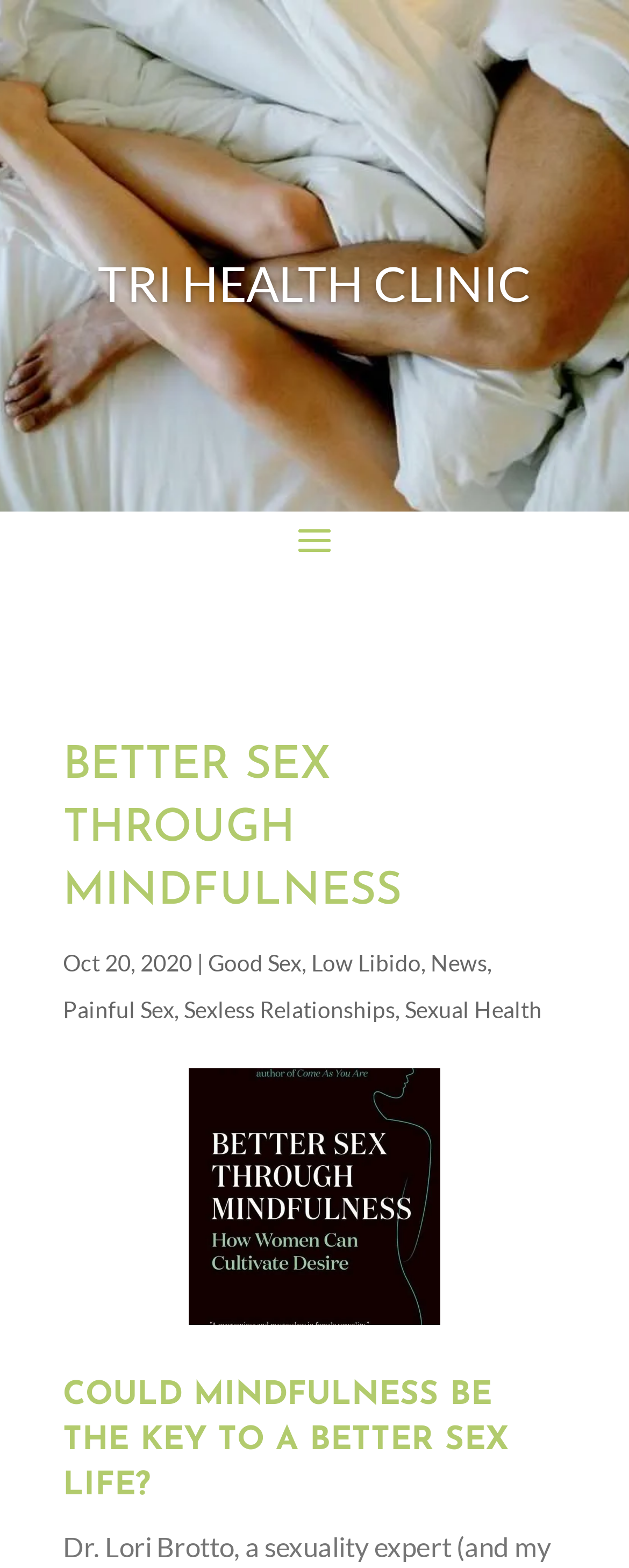Who is the author of the book?
Using the image provided, answer with just one word or phrase.

Dr. Lori Brotto